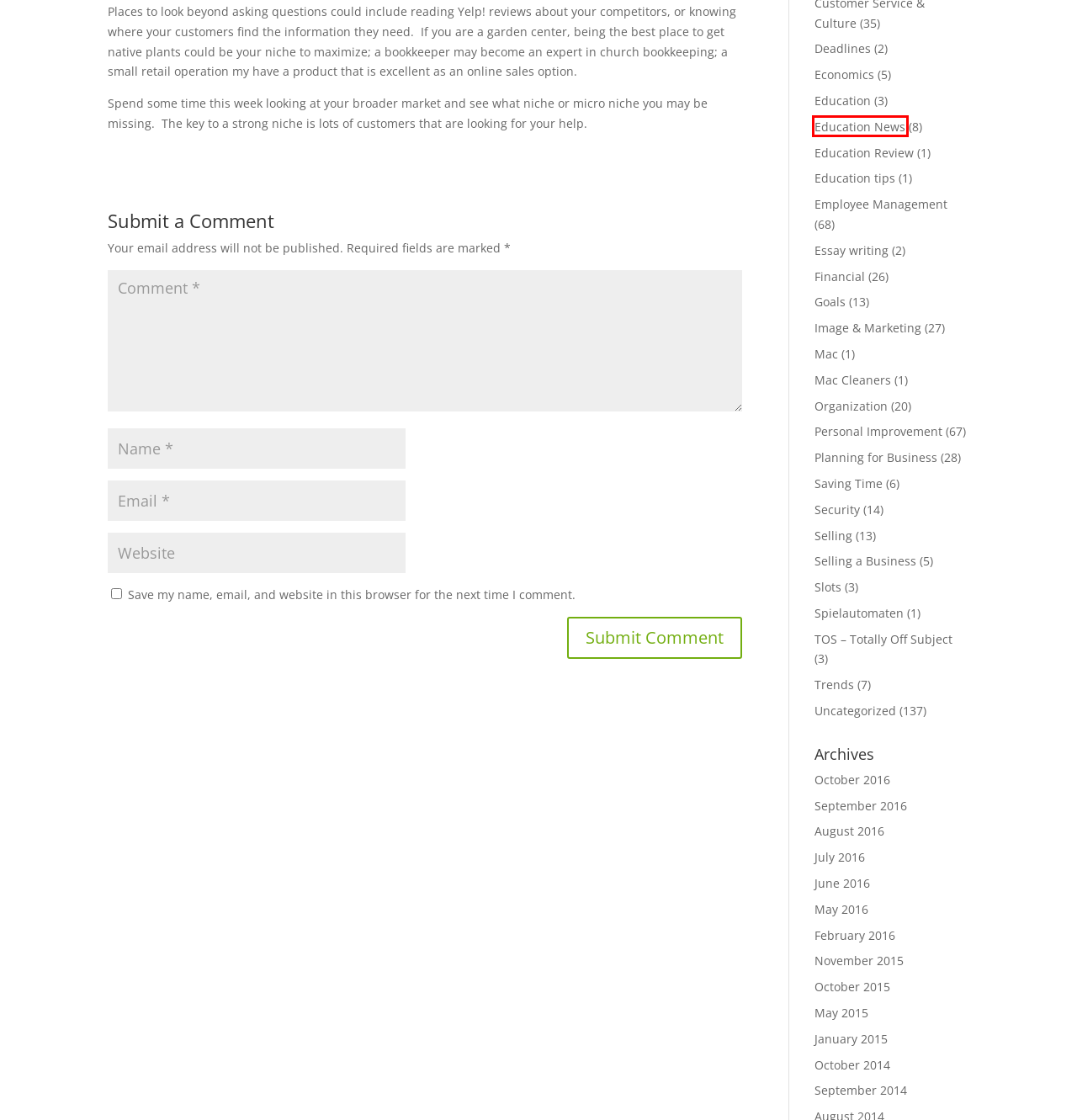Consider the screenshot of a webpage with a red bounding box around an element. Select the webpage description that best corresponds to the new page after clicking the element inside the red bounding box. Here are the candidates:
A. Uncategorized | Changing Lanes, LLC - Toledo, Oh Business Consulting
B. Education News | Changing Lanes, LLC - Toledo, Oh Business Consulting
C. Archives | Changing Lanes, LLC - Toledo, Oh Business Consulting
D. Employee Management | Changing Lanes, LLC - Toledo, Oh Business Consulting
E. Mac | Changing Lanes, LLC - Toledo, Oh Business Consulting
F. Essay writing | Changing Lanes, LLC - Toledo, Oh Business Consulting
G. Organization | Changing Lanes, LLC - Toledo, Oh Business Consulting
H. Education | Changing Lanes, LLC - Toledo, Oh Business Consulting

B